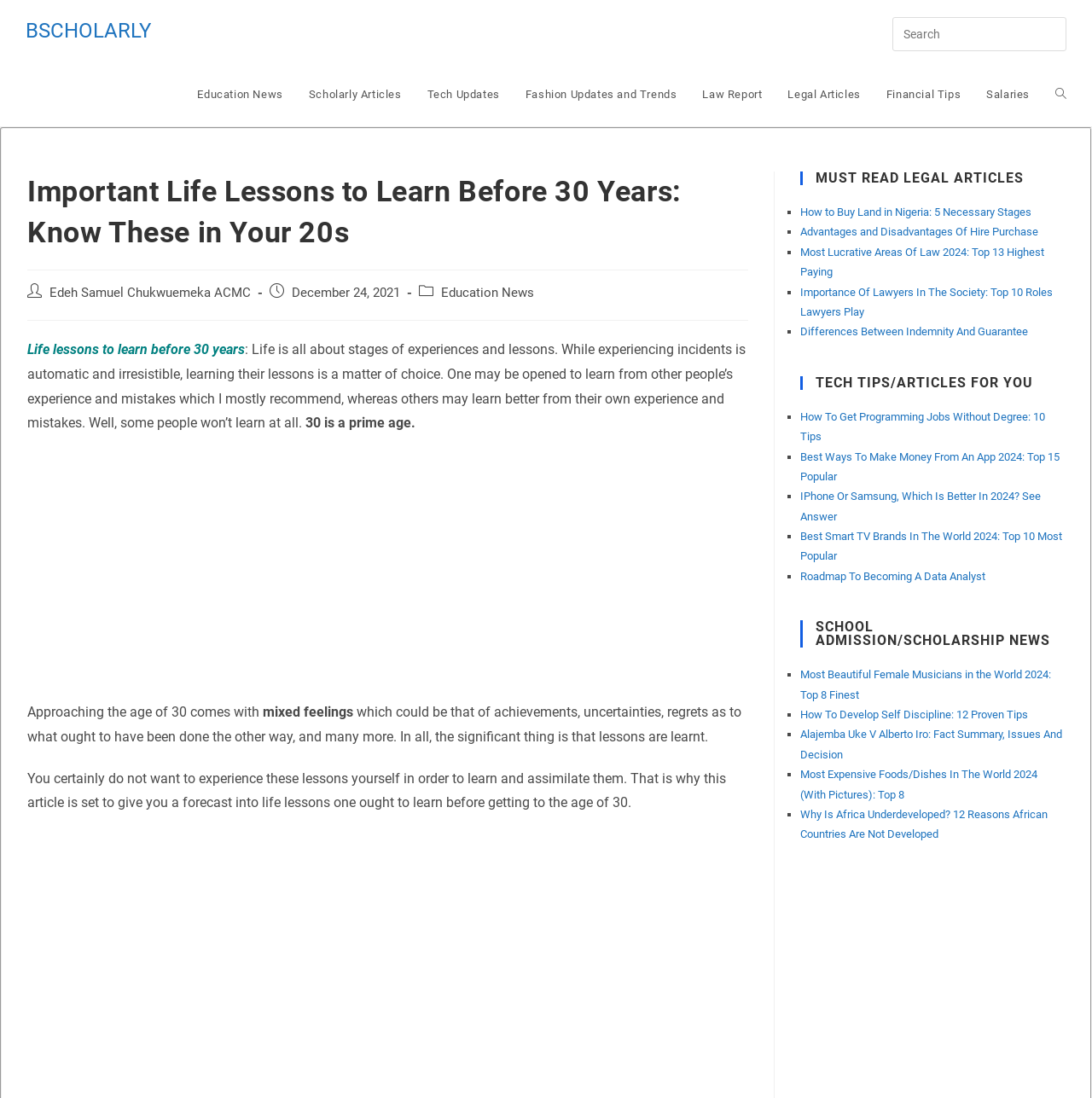Refer to the screenshot and give an in-depth answer to this question: What is the age considered prime in the article?

I found the age considered prime by reading the section that mentions '30 is a prime age', which suggests that the author considers 30 to be a significant age.